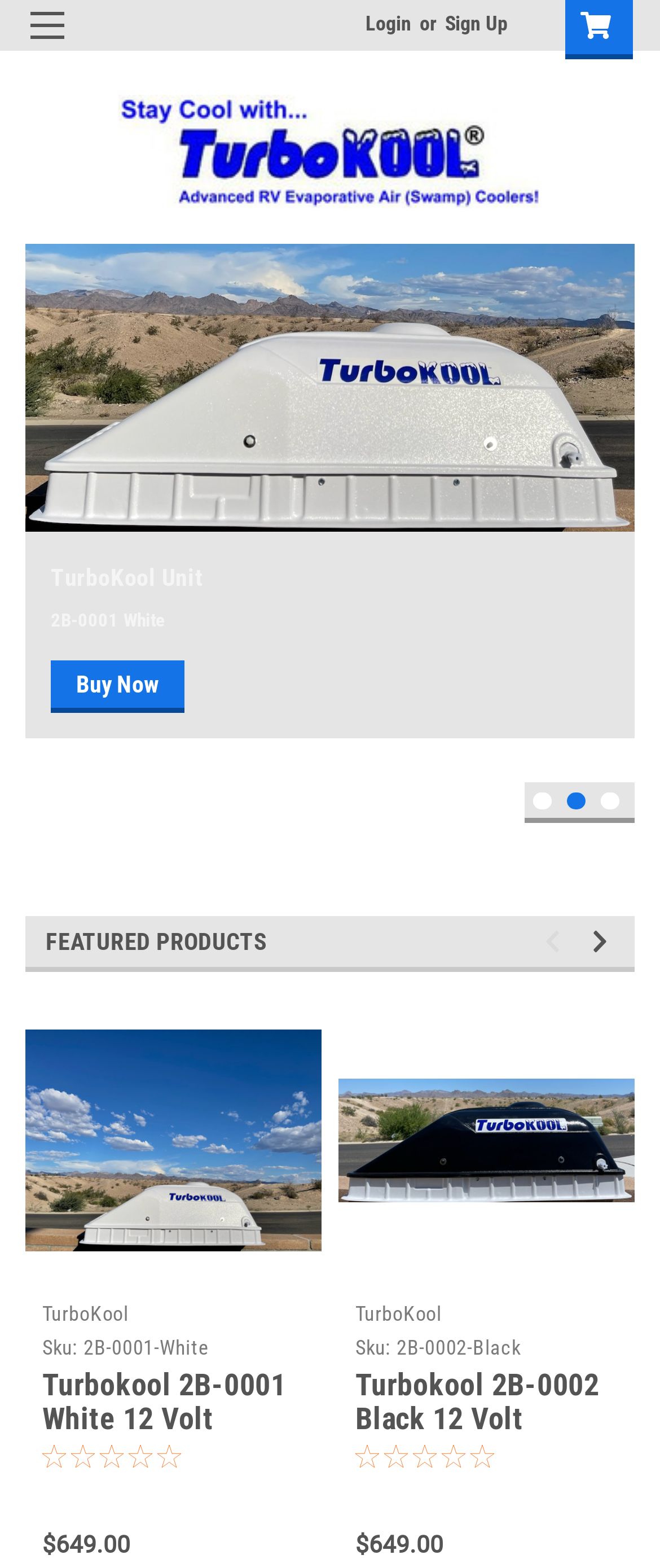Please determine the bounding box coordinates of the element to click on in order to accomplish the following task: "Scroll back to top". Ensure the coordinates are four float numbers ranging from 0 to 1, i.e., [left, top, right, bottom].

[0.885, 0.633, 0.962, 0.665]